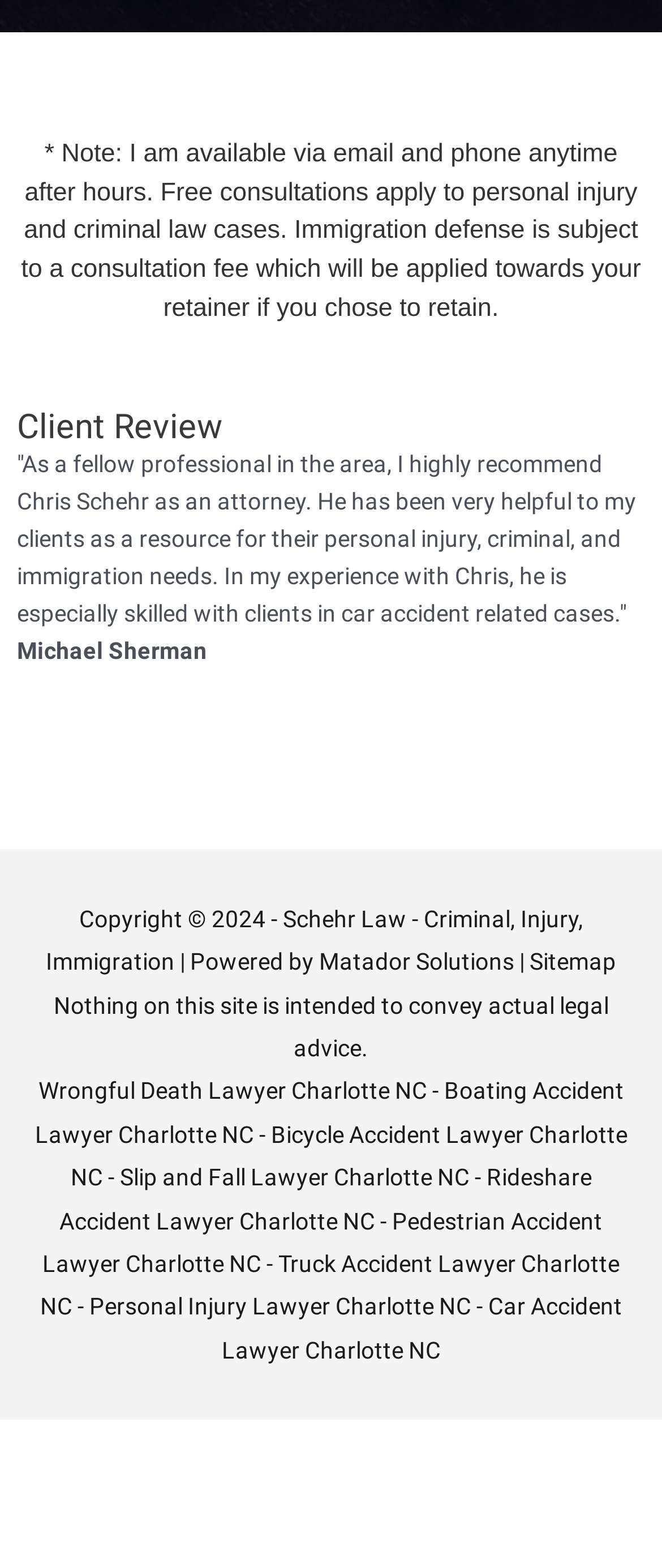Give a short answer to this question using one word or a phrase:
Who recommends Chris Schehr as an attorney?

Michael Sherman